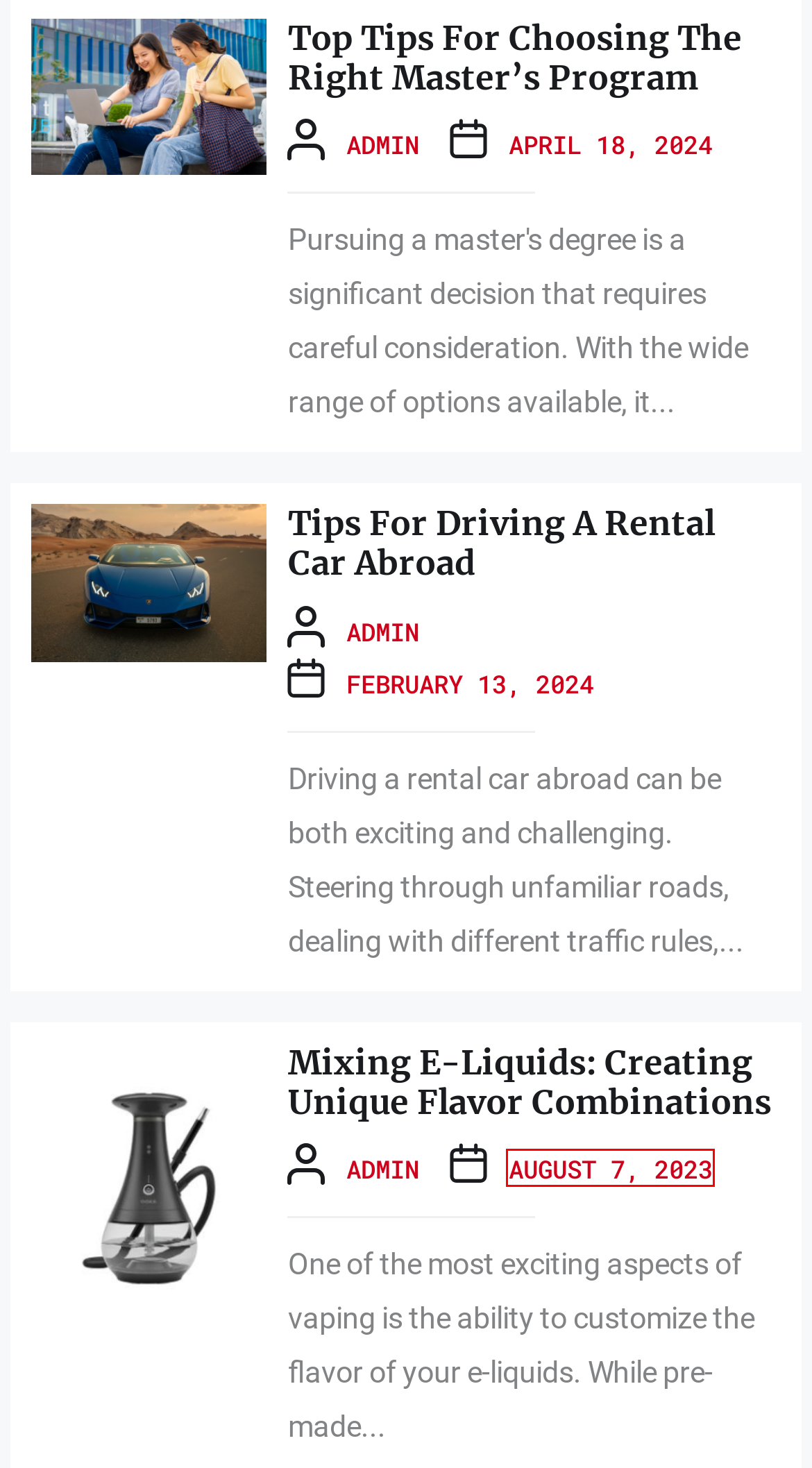You are presented with a screenshot of a webpage containing a red bounding box around an element. Determine which webpage description best describes the new webpage after clicking on the highlighted element. Here are the candidates:
A. March 16, 2022 – Ibero Publicaciones
B. January 2024 – Ibero Publicaciones
C. August 7, 2023 – Ibero Publicaciones
D. Unleash Your Business Potential With Meydan Freezone License – Ibero Publicaciones
E. April 18, 2024 – Ibero Publicaciones
F. Birthday traditions everyone should follow – Ibero Publicaciones
G. February 13, 2024 – Ibero Publicaciones
H. June 2022 – Ibero Publicaciones

C